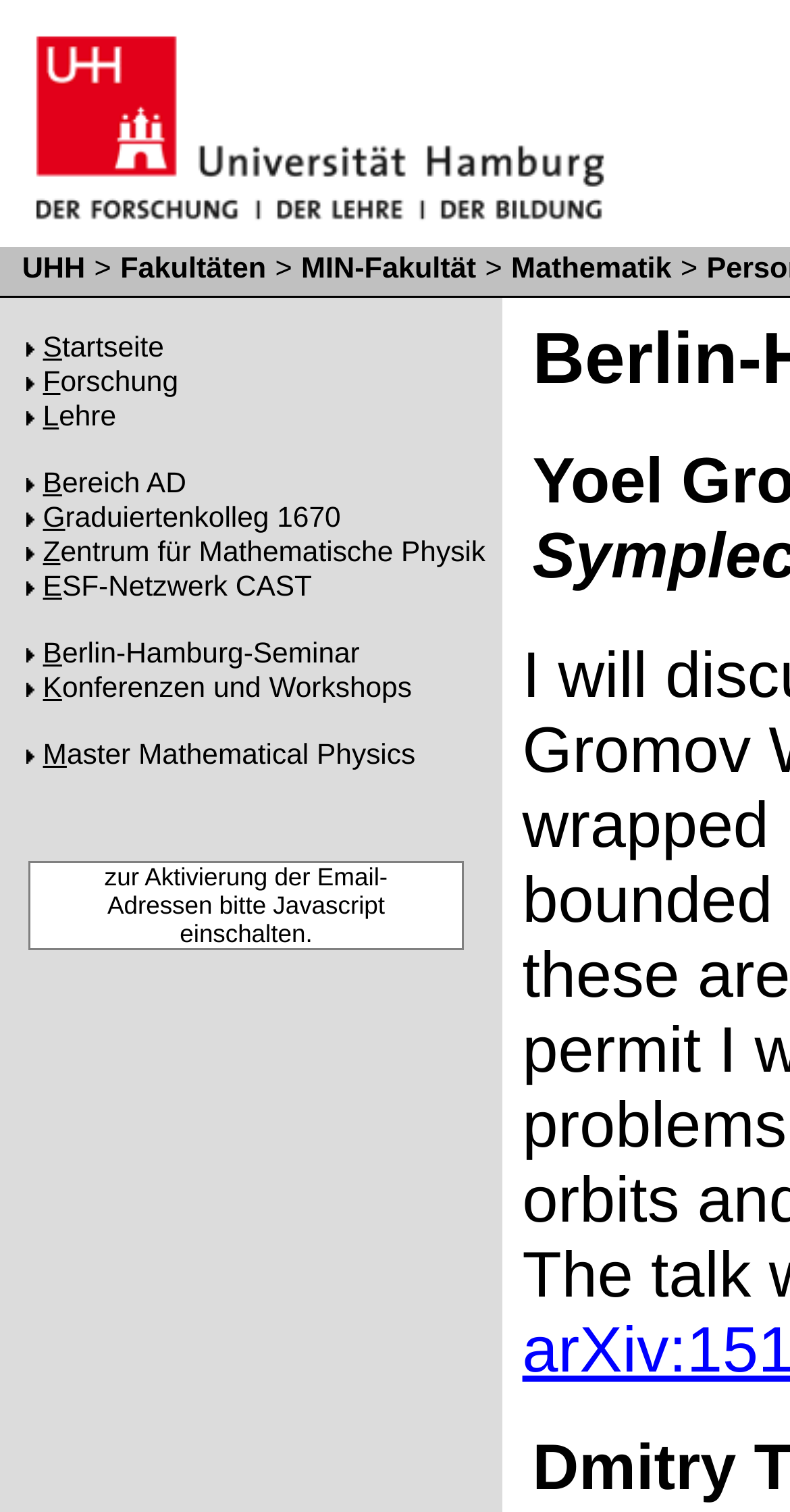Please mark the bounding box coordinates of the area that should be clicked to carry out the instruction: "Click the link to the University Hamburg homepage".

[0.003, 0.145, 0.772, 0.167]